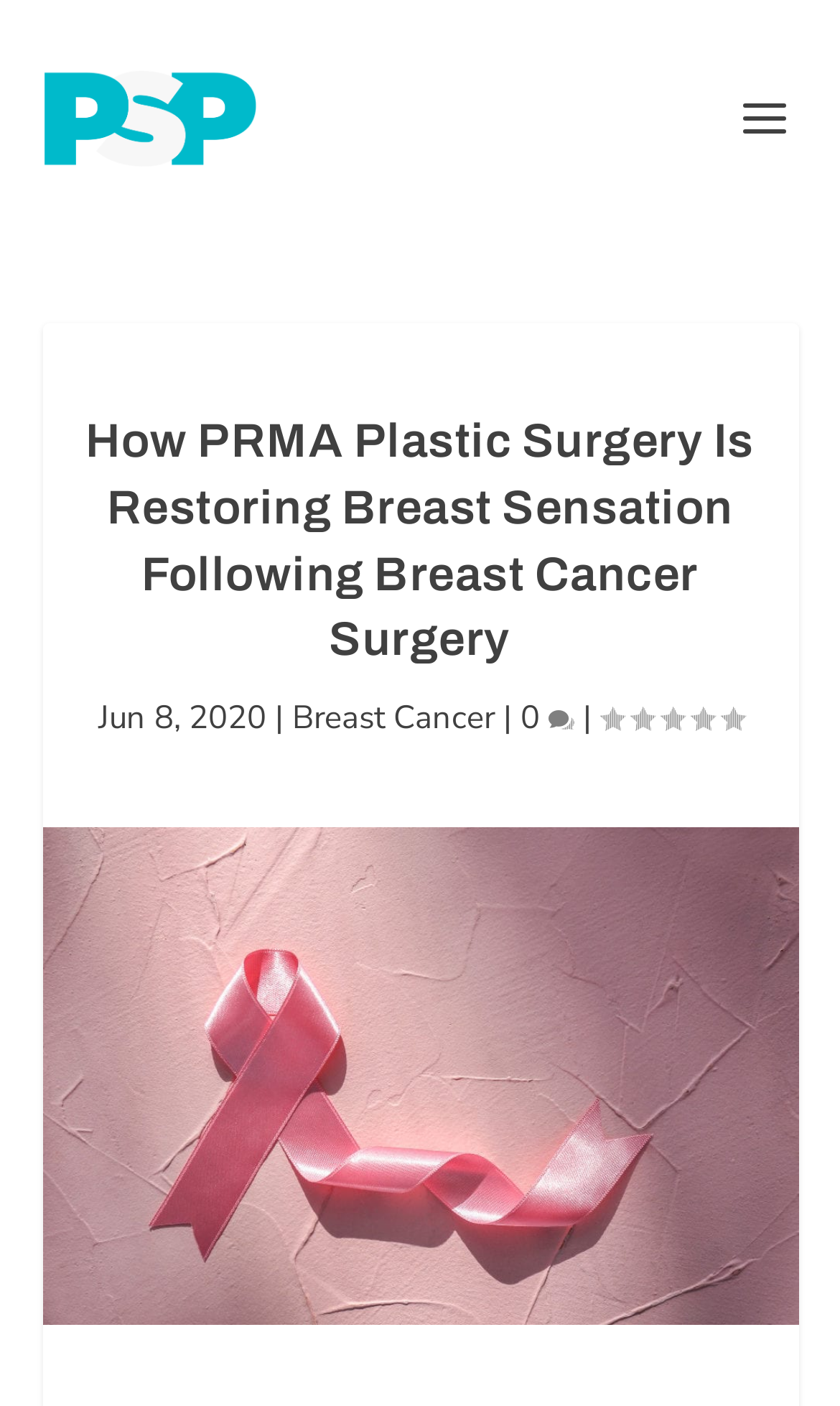What is the caption of the image?
Kindly offer a detailed explanation using the data available in the image.

I found the caption of the image by looking at the image element with the content 'How PRMA Plastic Surgery Is Restoring Breast Sensation Following Breast Cancer Surgery' which is located at the bottom of the page.